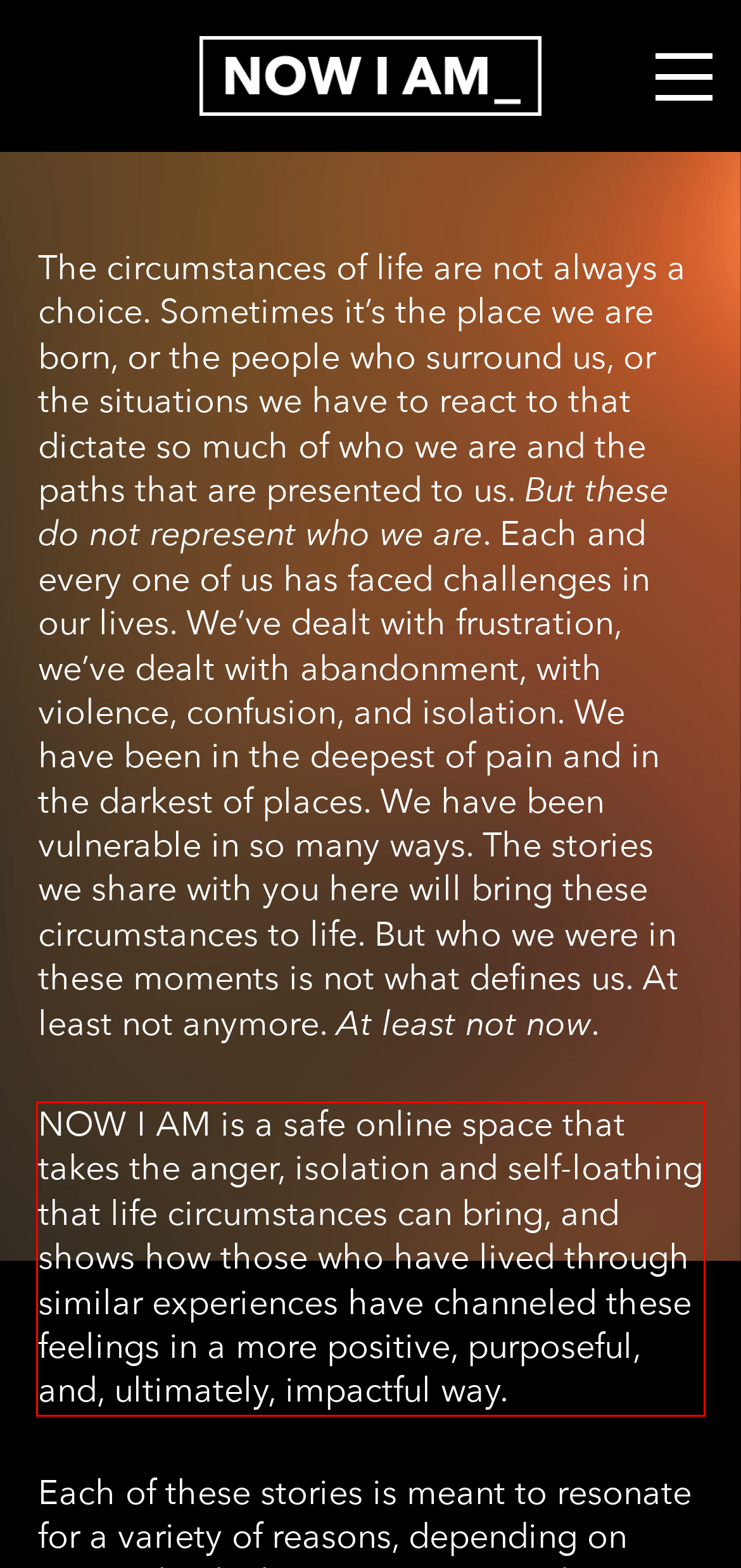Given a screenshot of a webpage with a red bounding box, please identify and retrieve the text inside the red rectangle.

NOW I AM is a safe online space that takes the anger, isolation and self-loathing that life circumstances can bring, and shows how those who have lived through similar experiences have channeled these feelings in a more positive, purposeful, and, ultimately, impactful way.